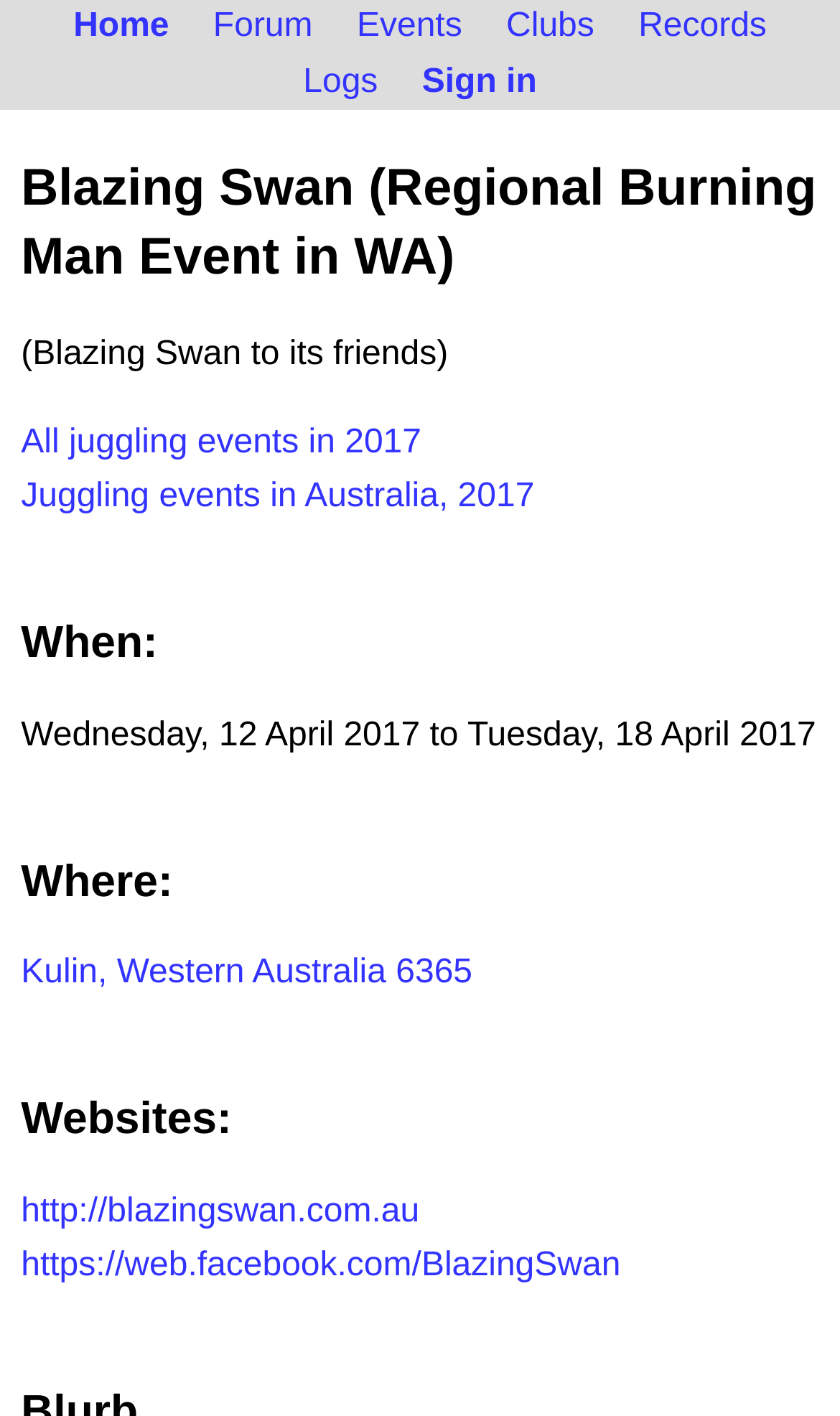Determine the bounding box coordinates of the region that needs to be clicked to achieve the task: "view all juggling events in 2017".

[0.025, 0.3, 0.502, 0.326]